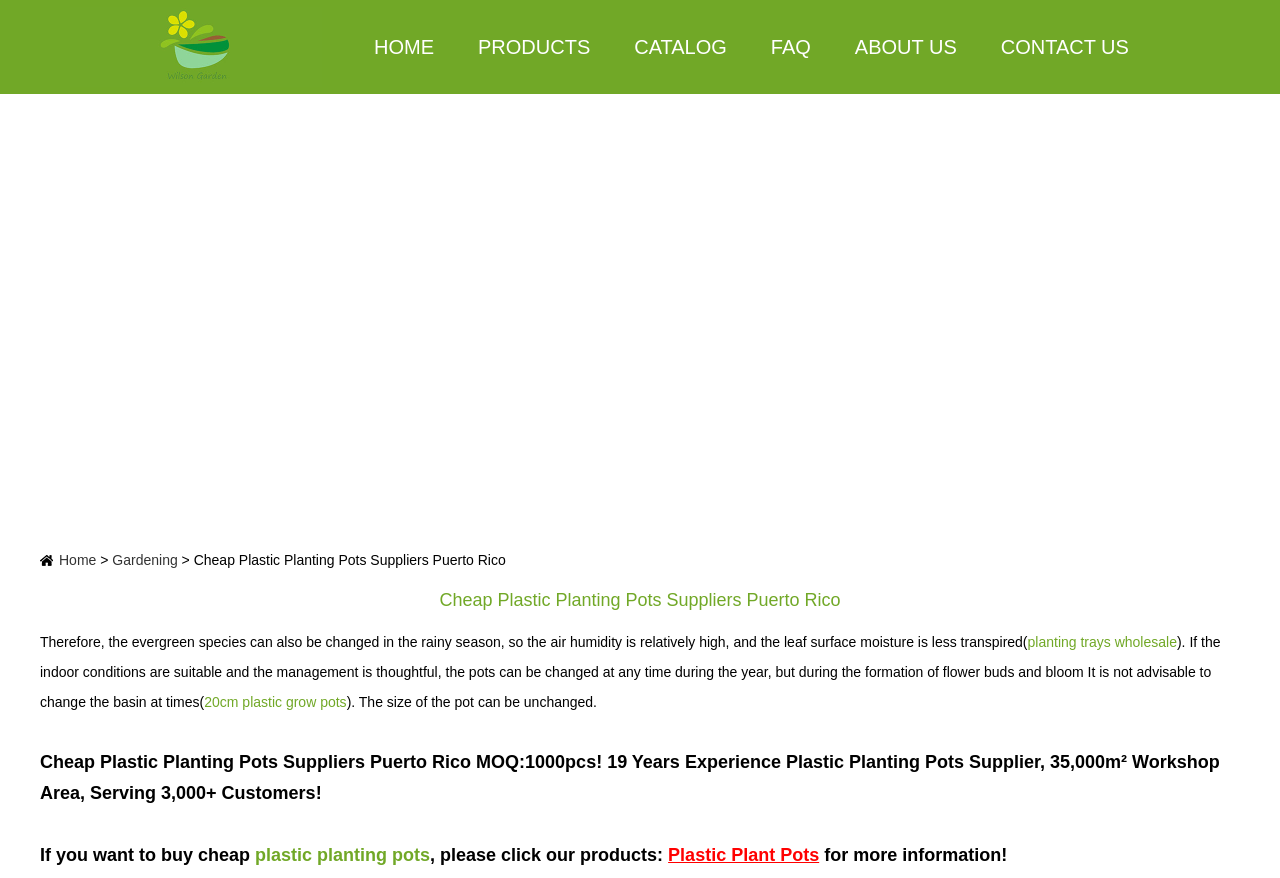Please provide a short answer using a single word or phrase for the question:
What is the minimum order quantity?

1000pcs